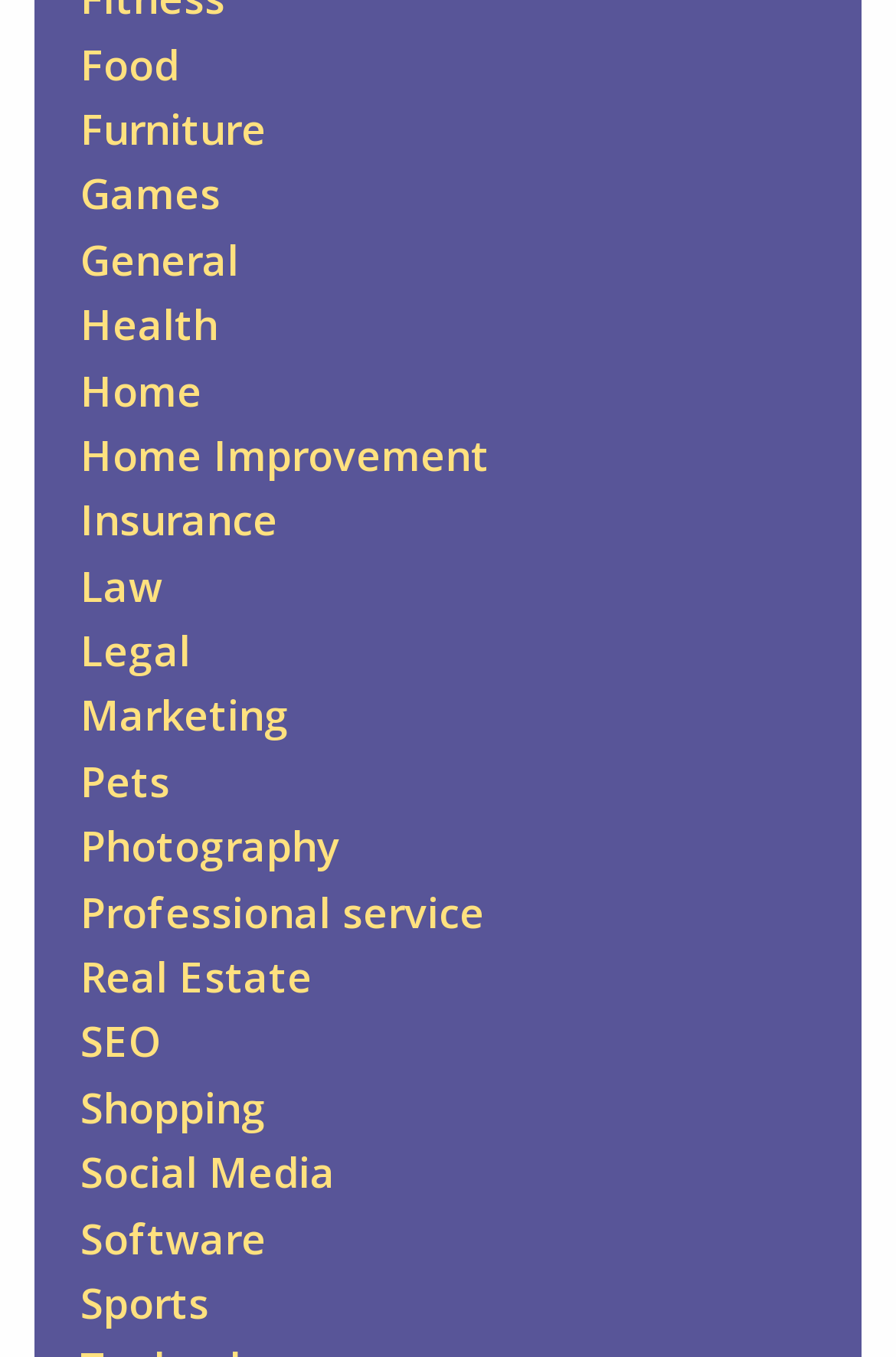Locate the bounding box coordinates of the element that should be clicked to execute the following instruction: "go to Real Estate".

[0.09, 0.699, 0.349, 0.74]